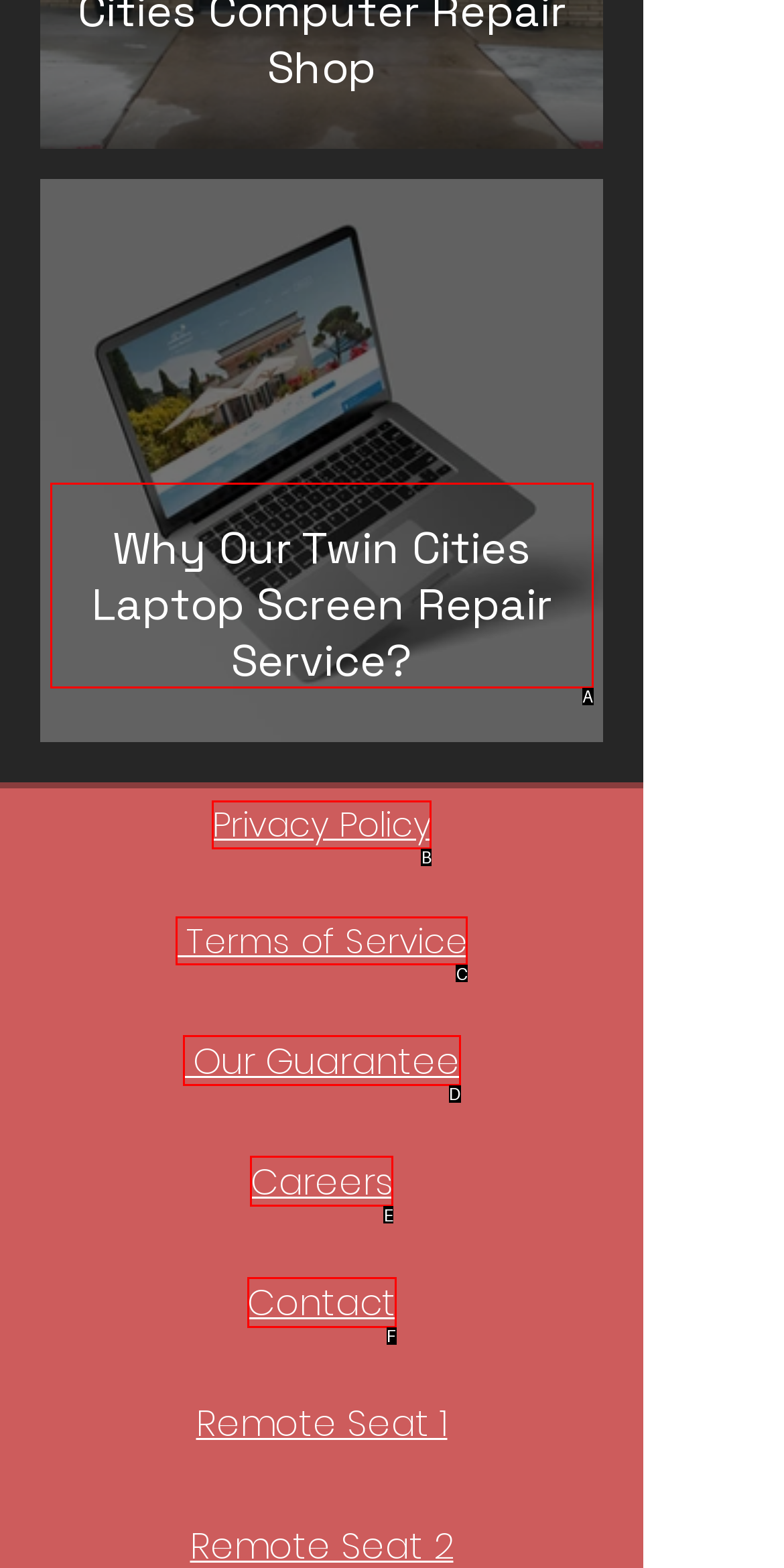Identify the HTML element that best fits the description: Privacy Policy. Respond with the letter of the corresponding element.

B